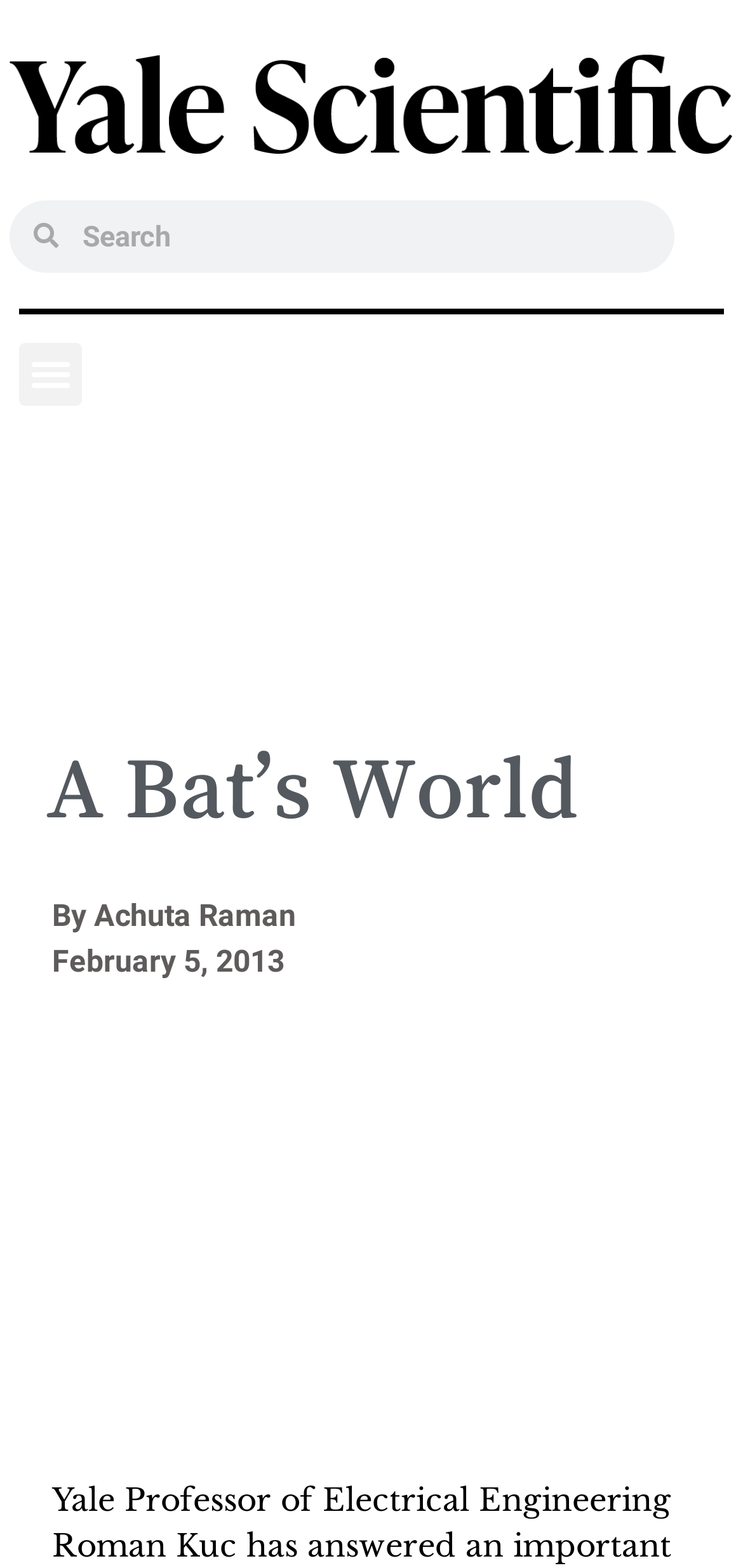Provide the bounding box coordinates, formatted as (top-left x, top-left y, bottom-right x, bottom-right y), with all values being floating point numbers between 0 and 1. Identify the bounding box of the UI element that matches the description: parent_node: Search name="s" placeholder="Search"

[0.079, 0.127, 0.909, 0.174]